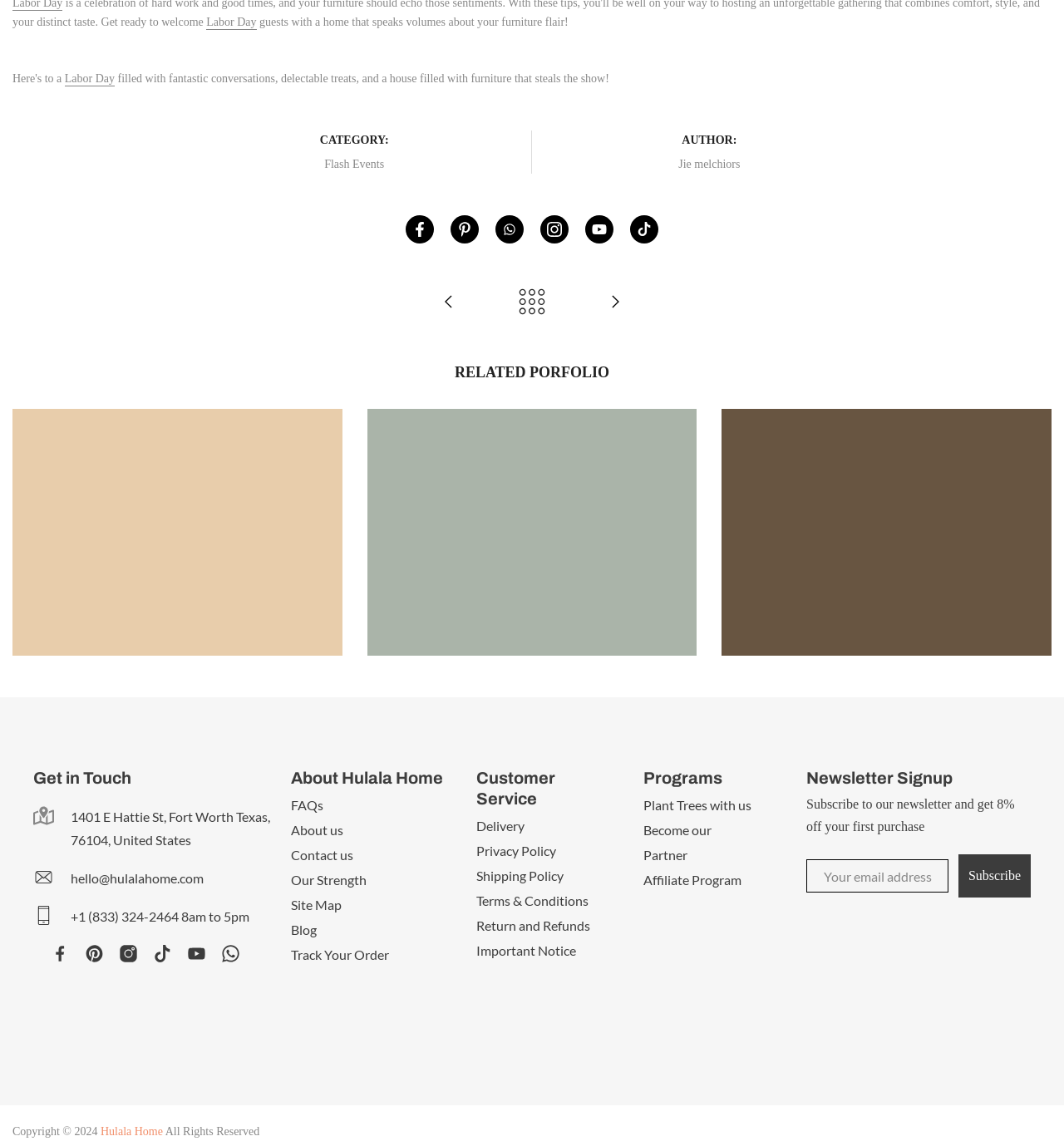Determine the bounding box coordinates for the UI element matching this description: "About".

None